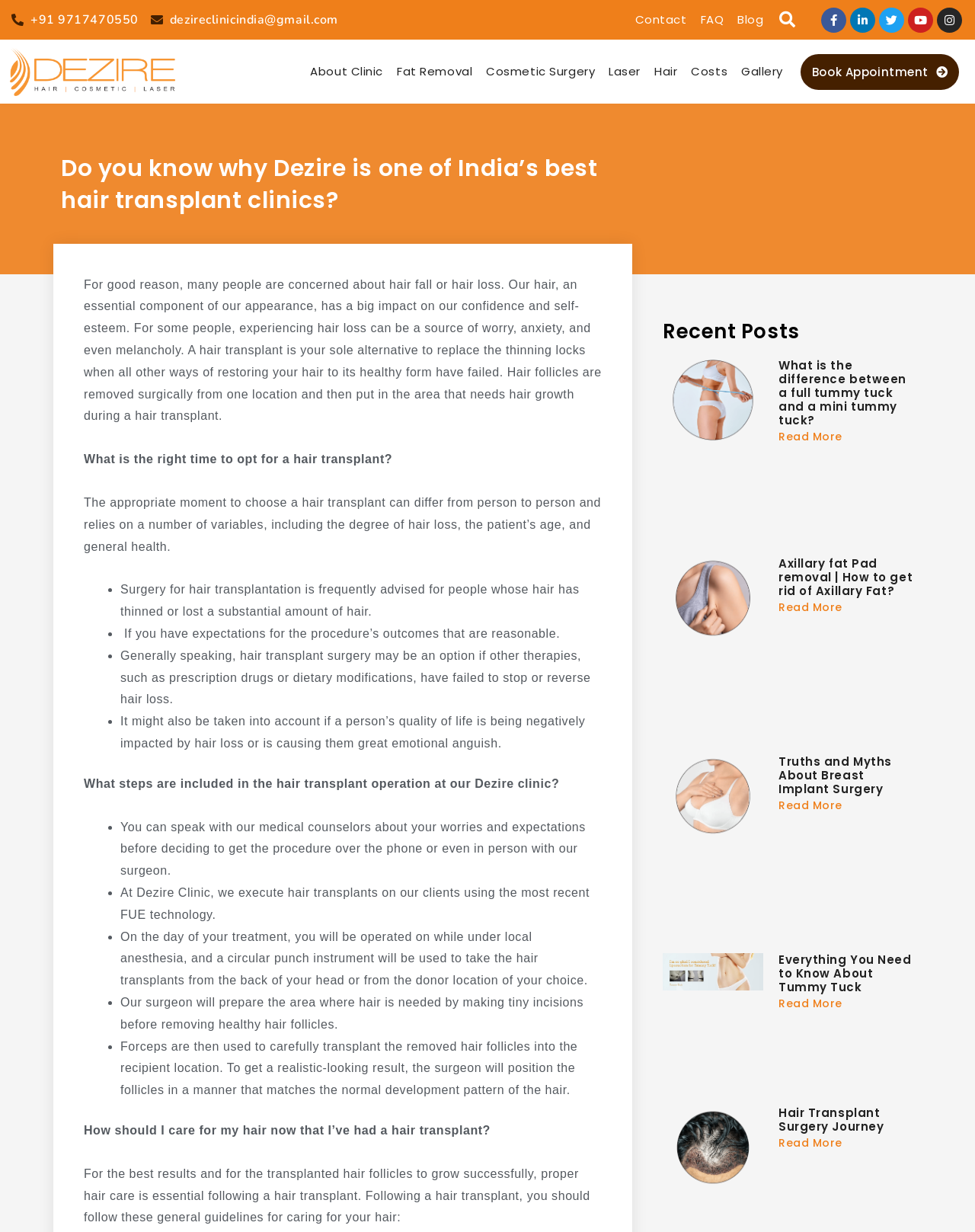Respond to the question below with a single word or phrase:
What is the difference between a full tummy tuck and a mini tummy tuck?

Not specified